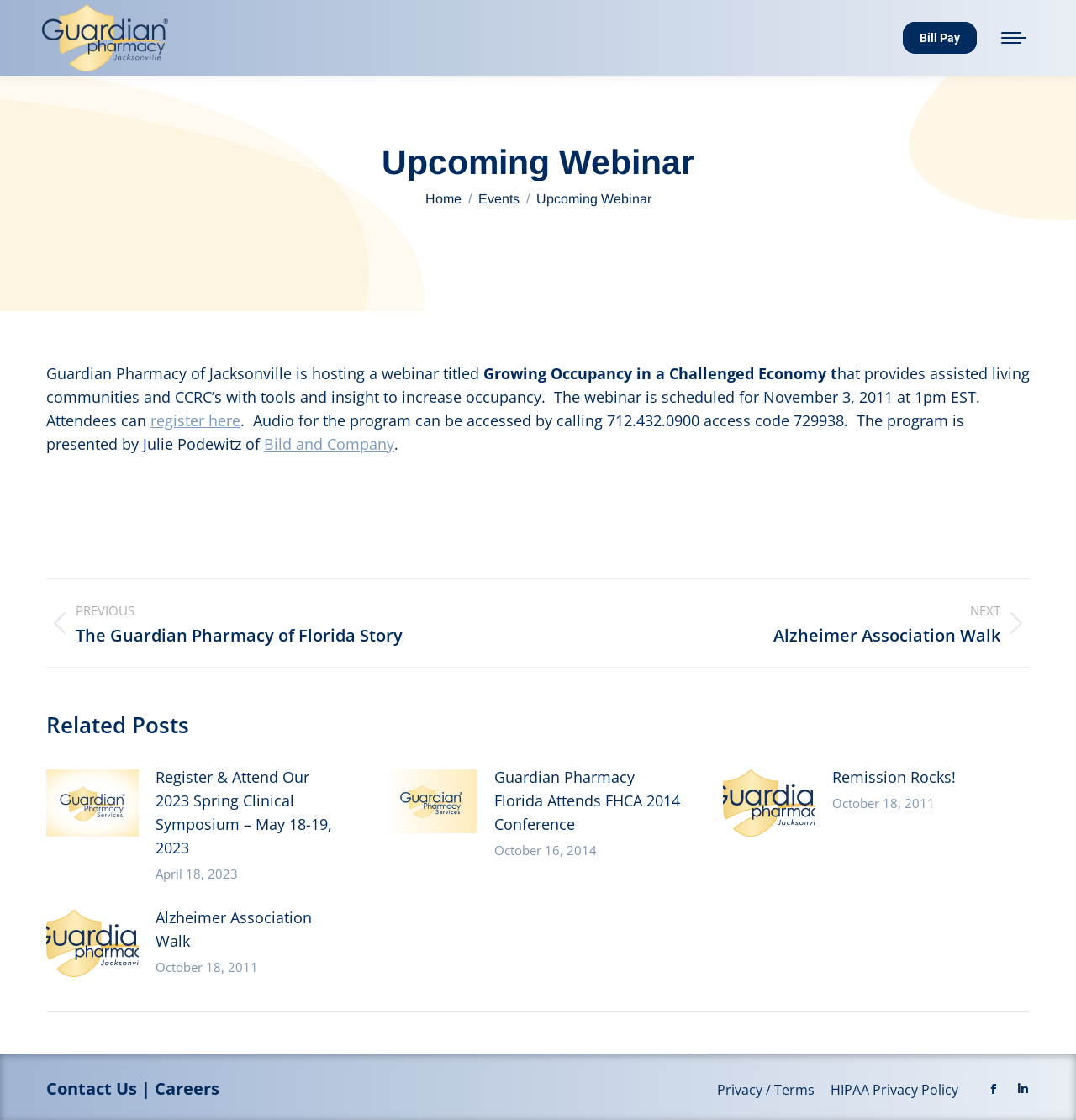Determine the bounding box coordinates for the area you should click to complete the following instruction: "Click the 'Bild and Company' link".

[0.245, 0.387, 0.366, 0.405]